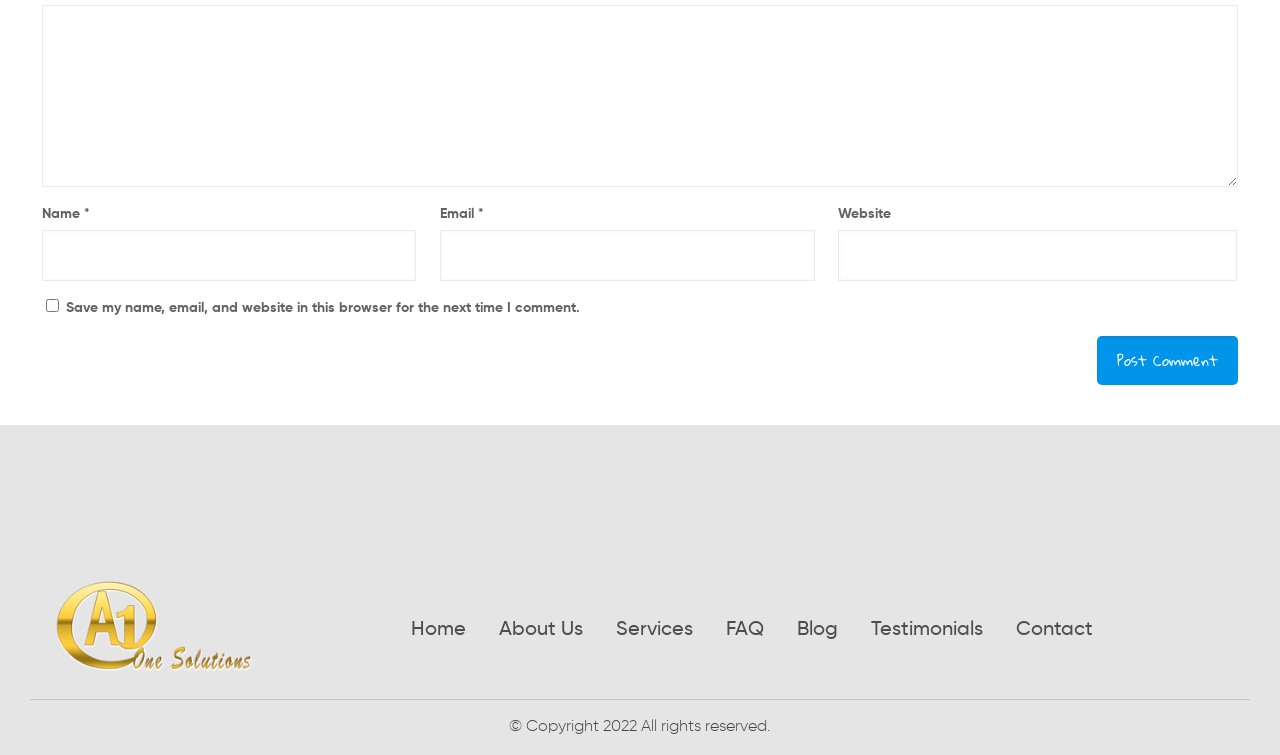What is the button label below the comment form?
Using the image, provide a concise answer in one word or a short phrase.

Post Comment